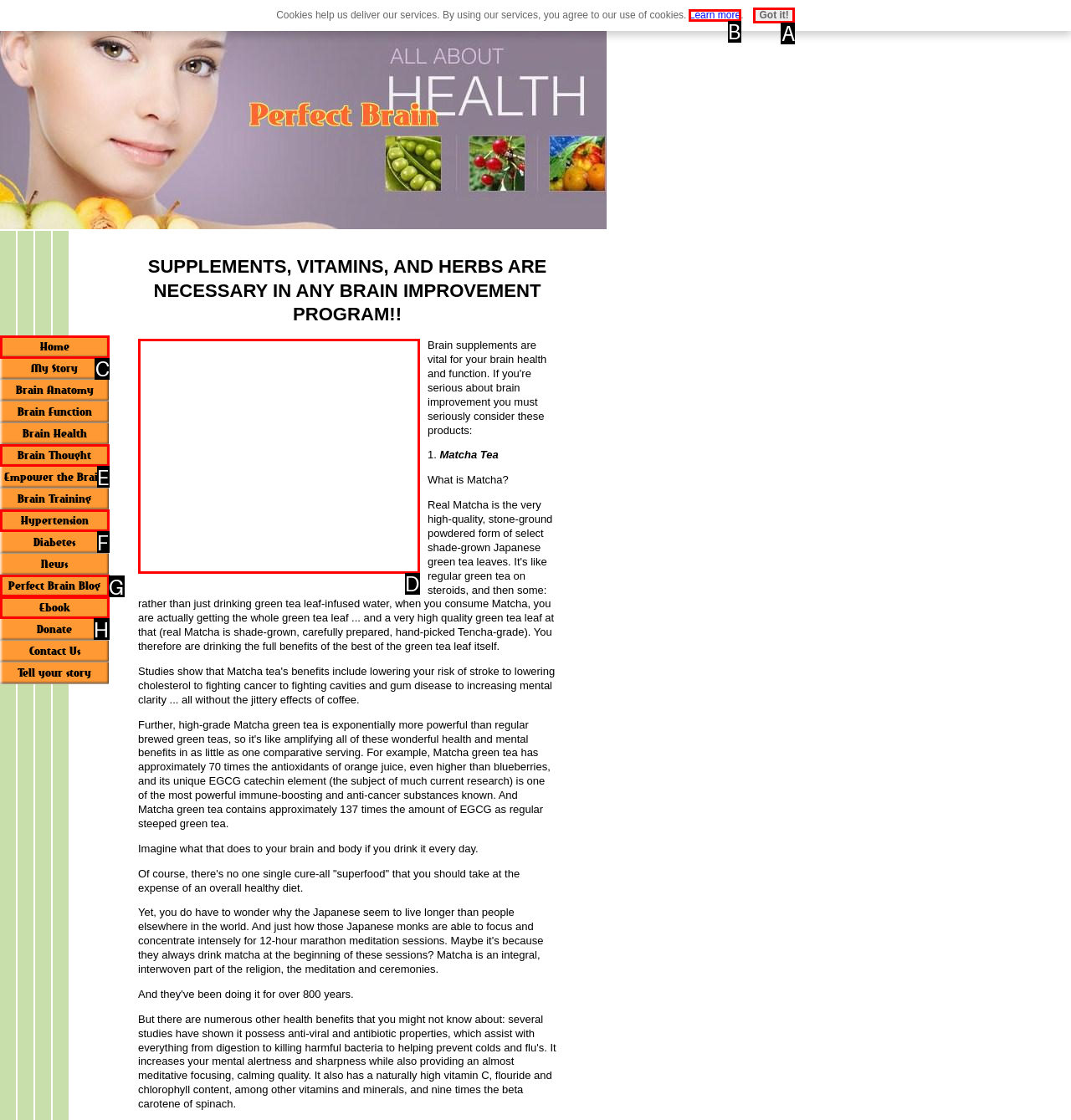Choose the HTML element that should be clicked to accomplish the task: Click the 'Home' link. Answer with the letter of the chosen option.

C